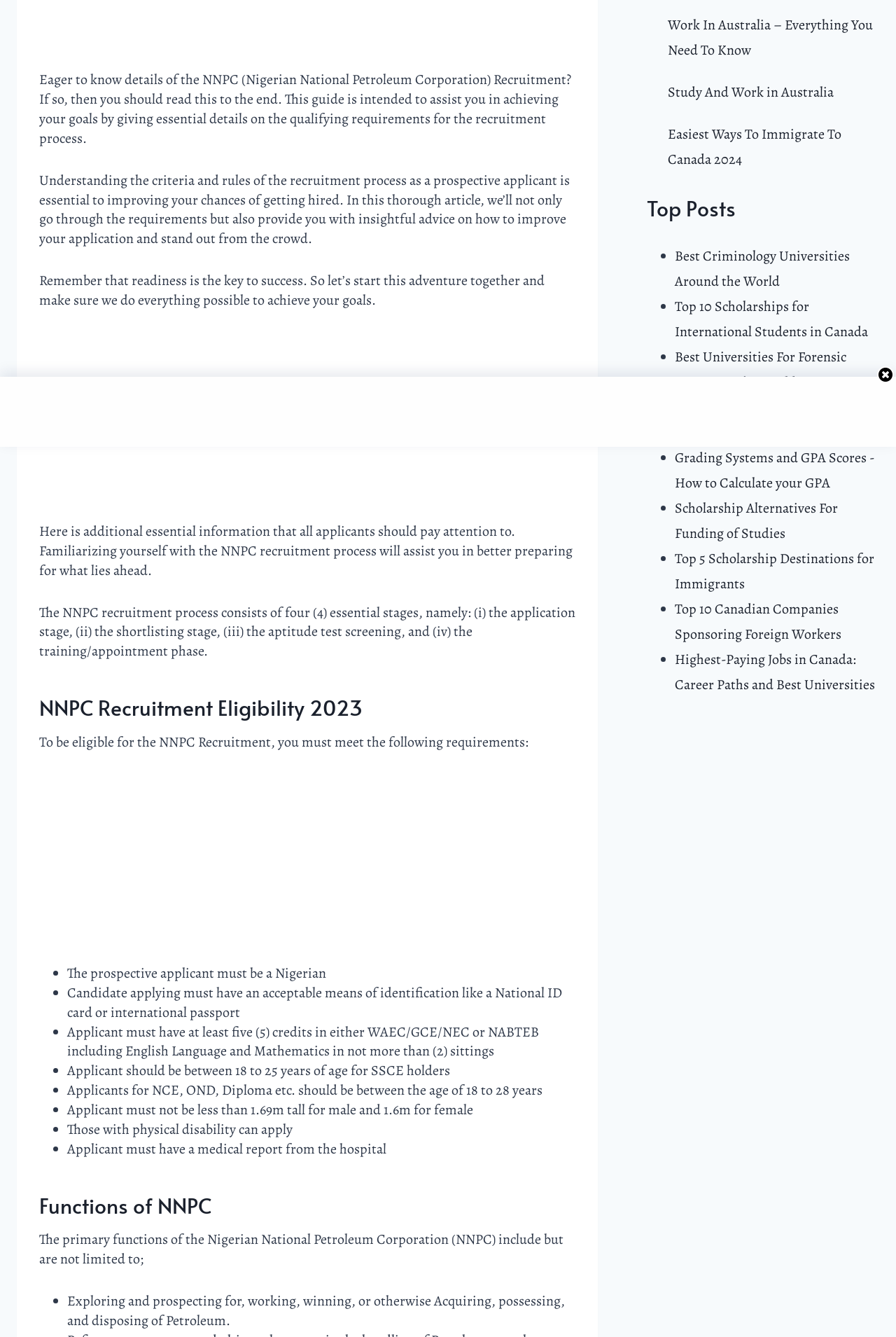Find the bounding box of the web element that fits this description: "About Us".

None